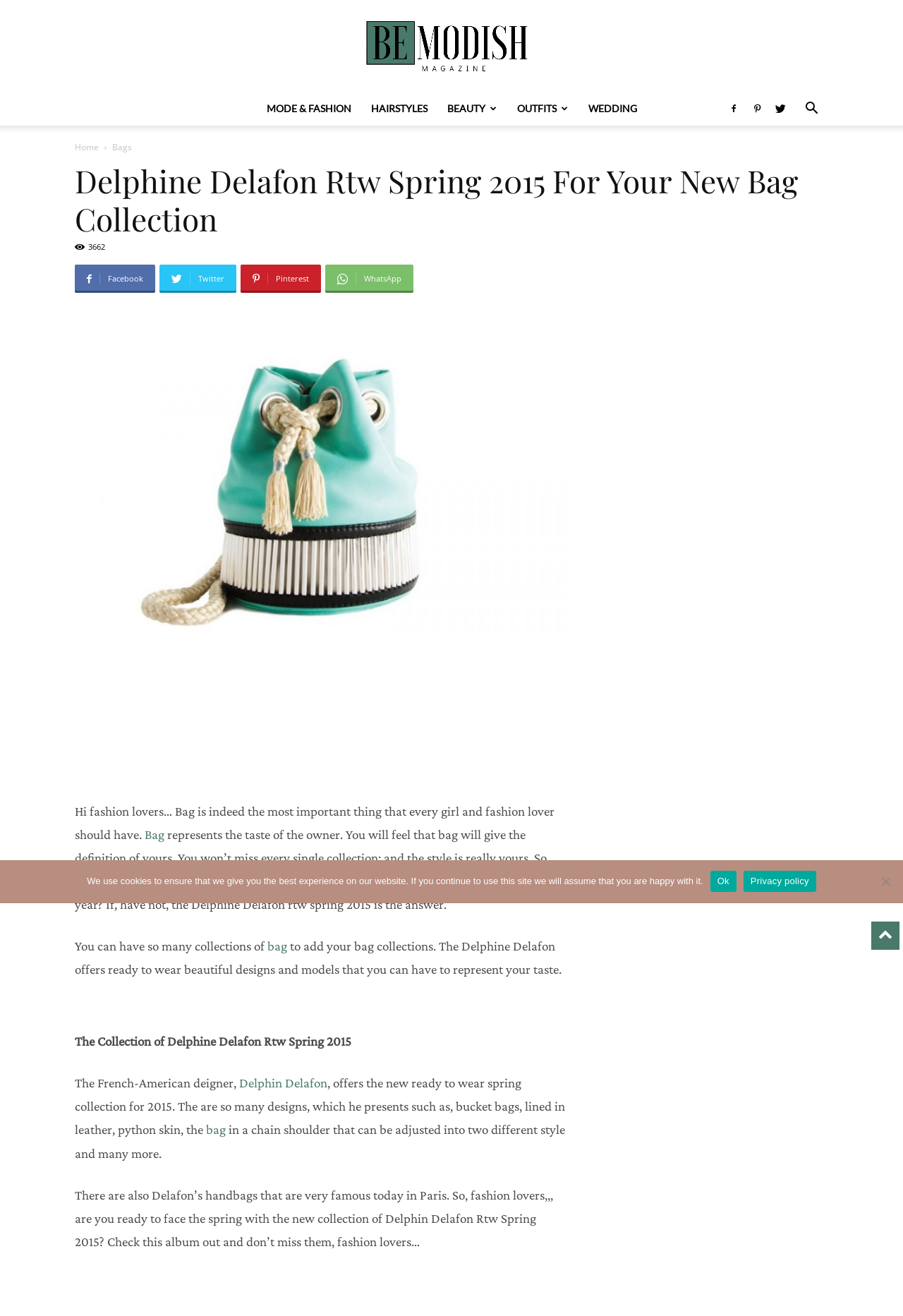What is the purpose of the bags?
By examining the image, provide a one-word or phrase answer.

To represent the owner's taste